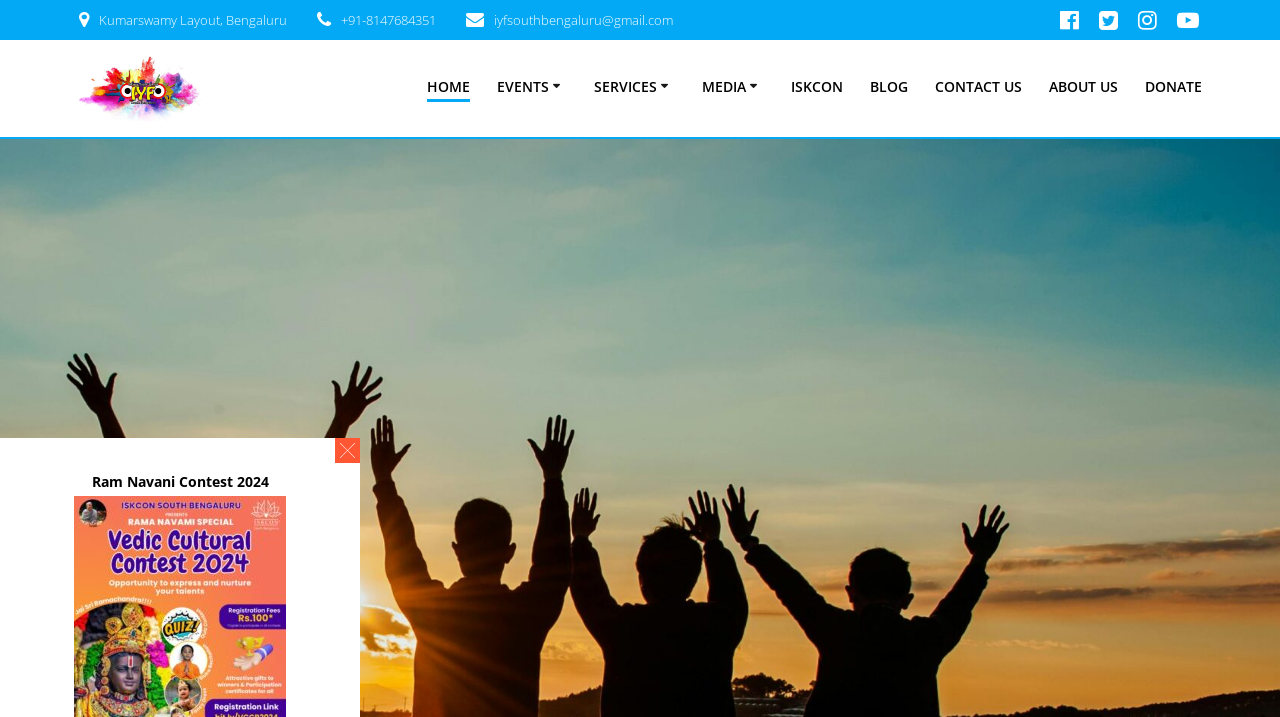Identify the bounding box coordinates of the section that should be clicked to achieve the task described: "Click on the link to read about holiday boom signaling China's economic vitality".

None